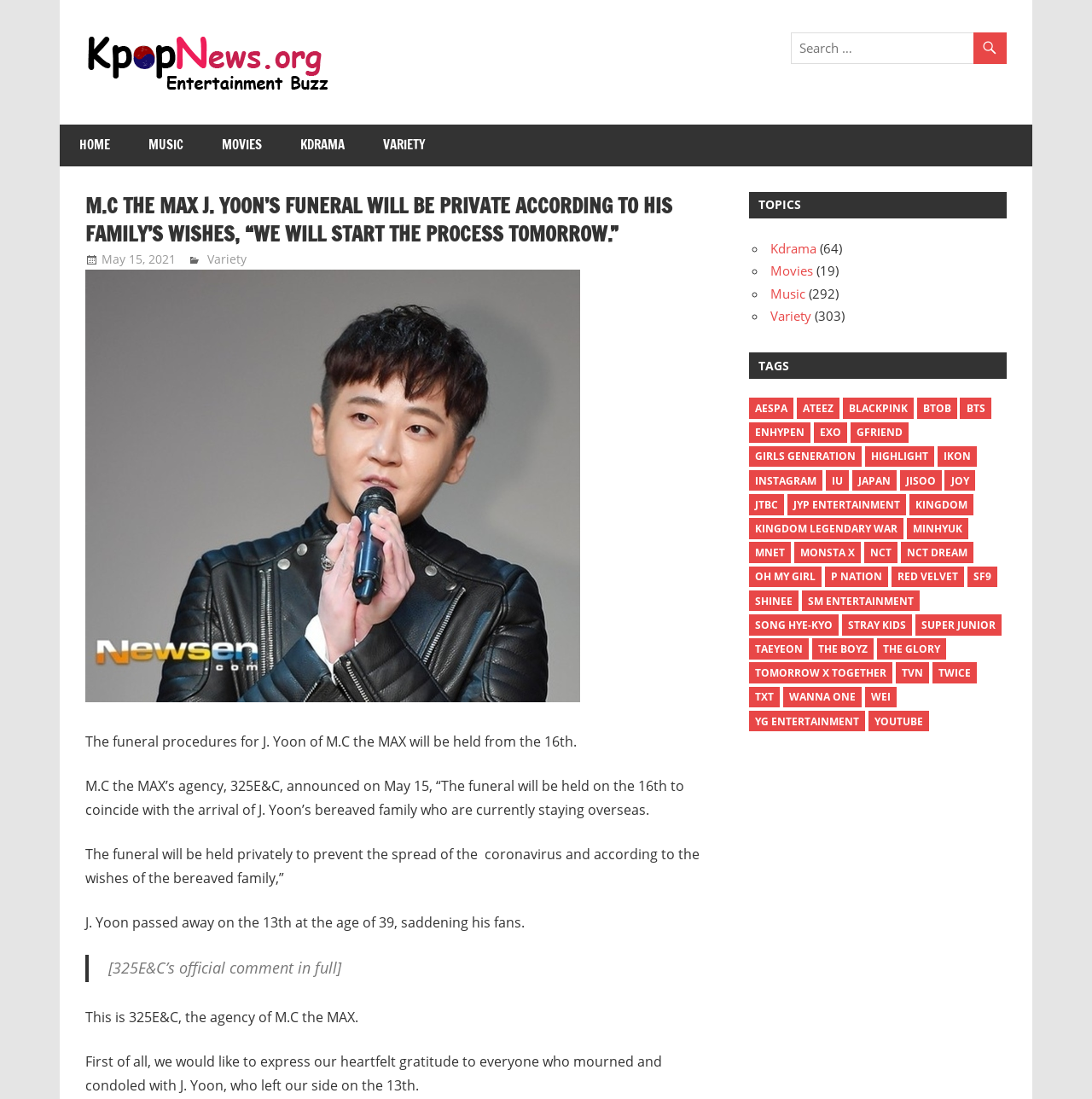Please identify the bounding box coordinates of the area that needs to be clicked to fulfill the following instruction: "View TOPICS."

[0.686, 0.174, 0.742, 0.198]